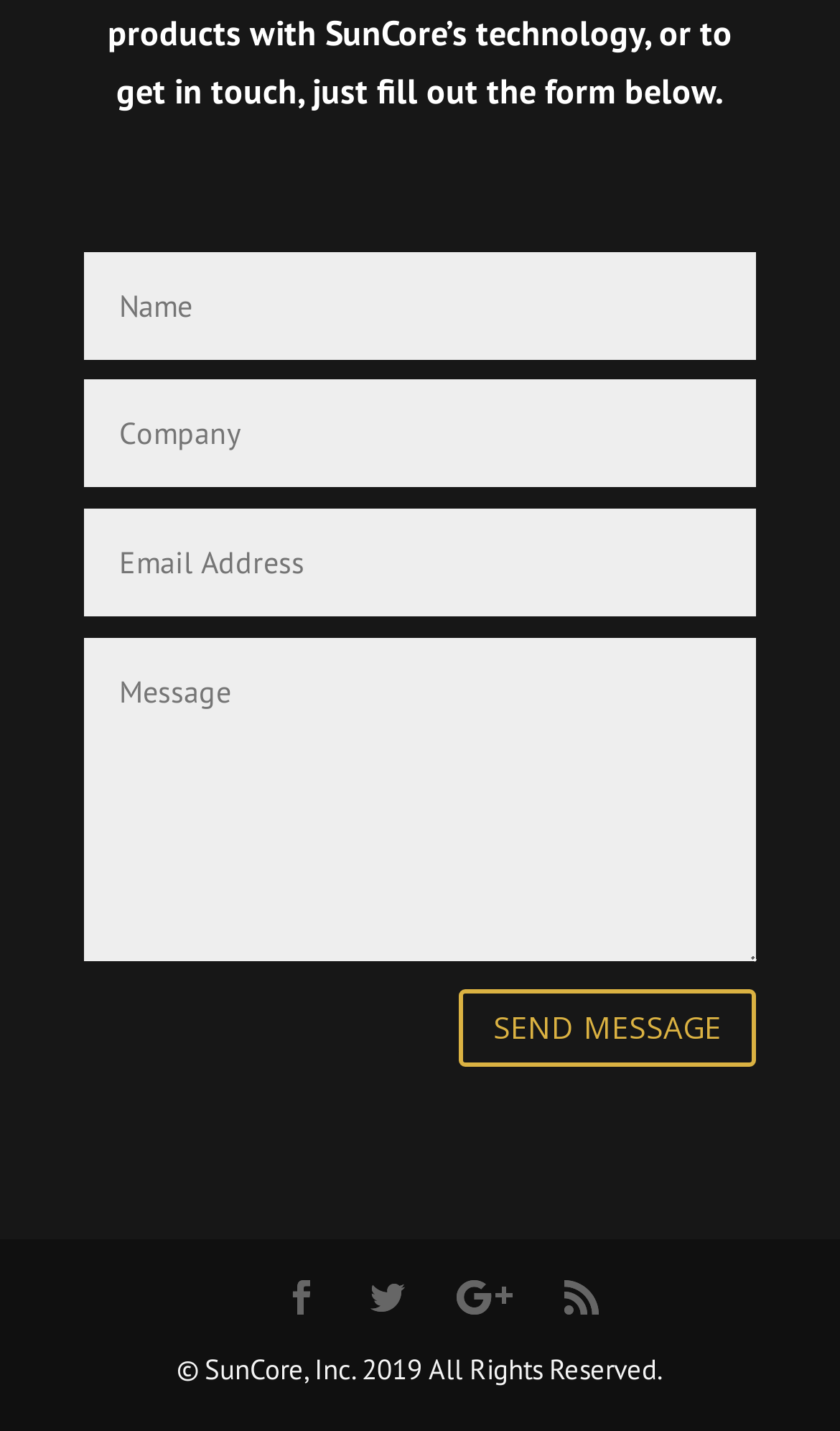Please identify the bounding box coordinates of the clickable region that I should interact with to perform the following instruction: "send message". The coordinates should be expressed as four float numbers between 0 and 1, i.e., [left, top, right, bottom].

[0.546, 0.691, 0.9, 0.745]